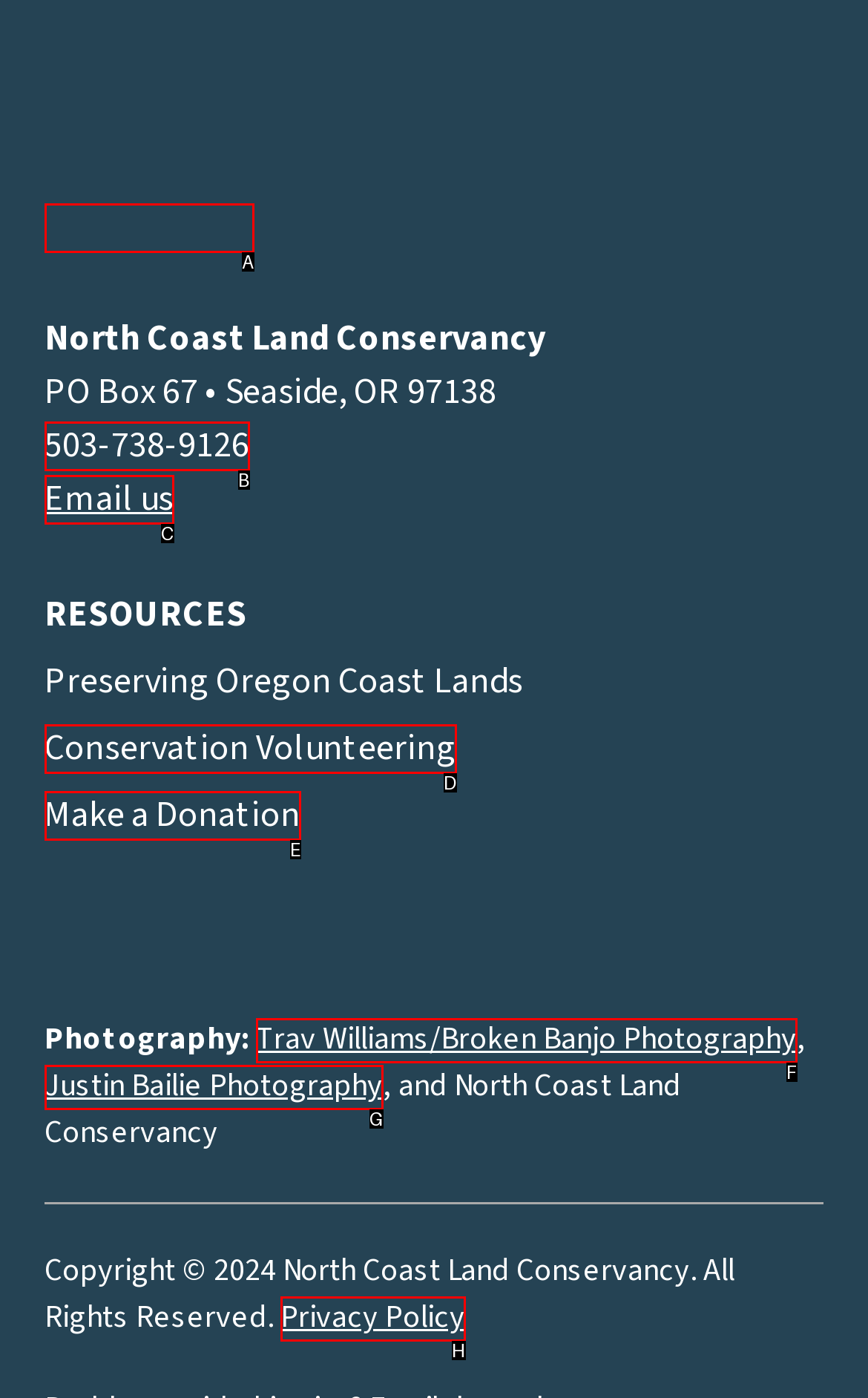Based on the provided element description: Home Office Chair, identify the best matching HTML element. Respond with the corresponding letter from the options shown.

None